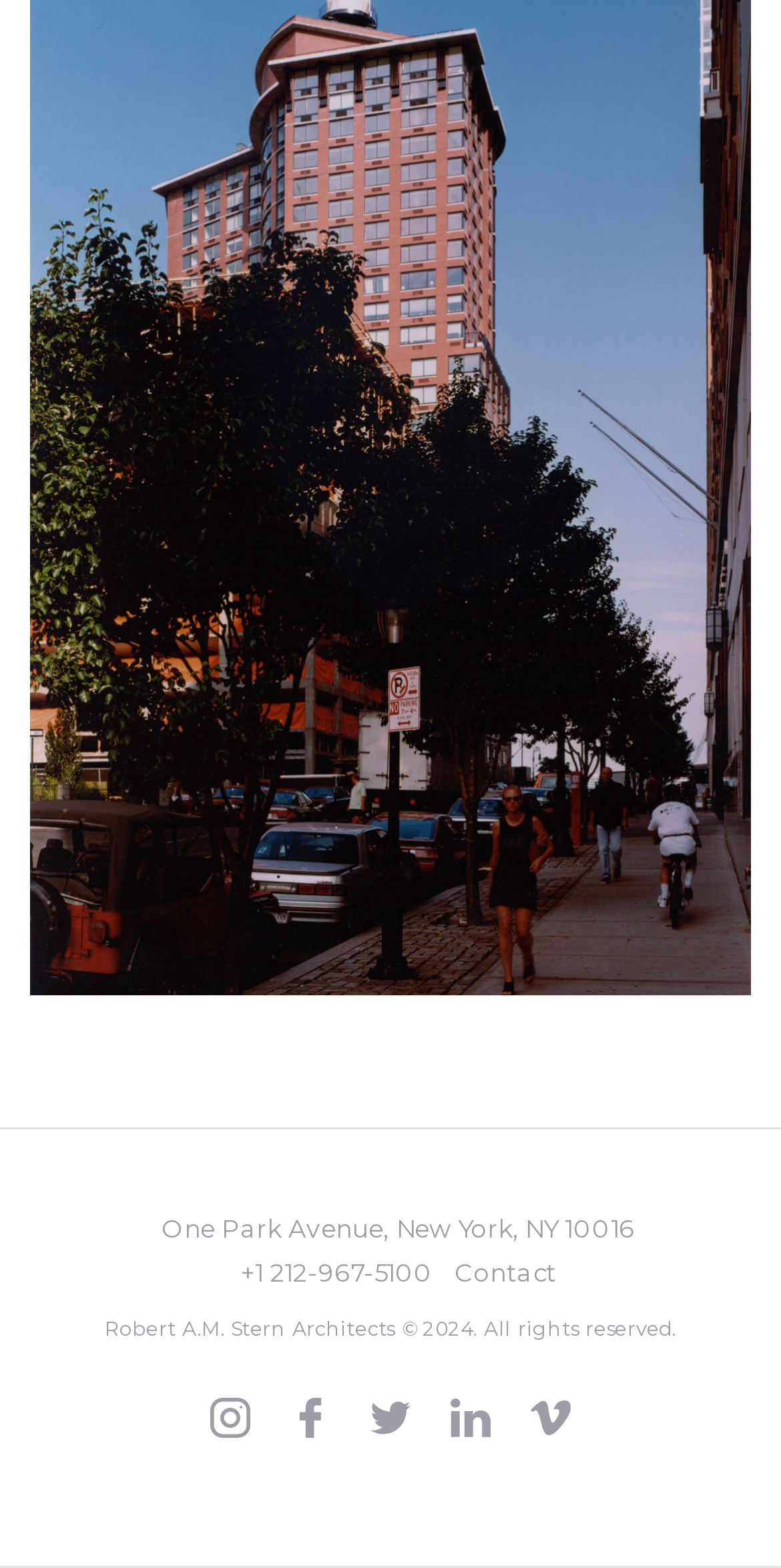Answer the question using only a single word or phrase: 
What is the address of the company?

One Park Avenue, New York, NY 10016